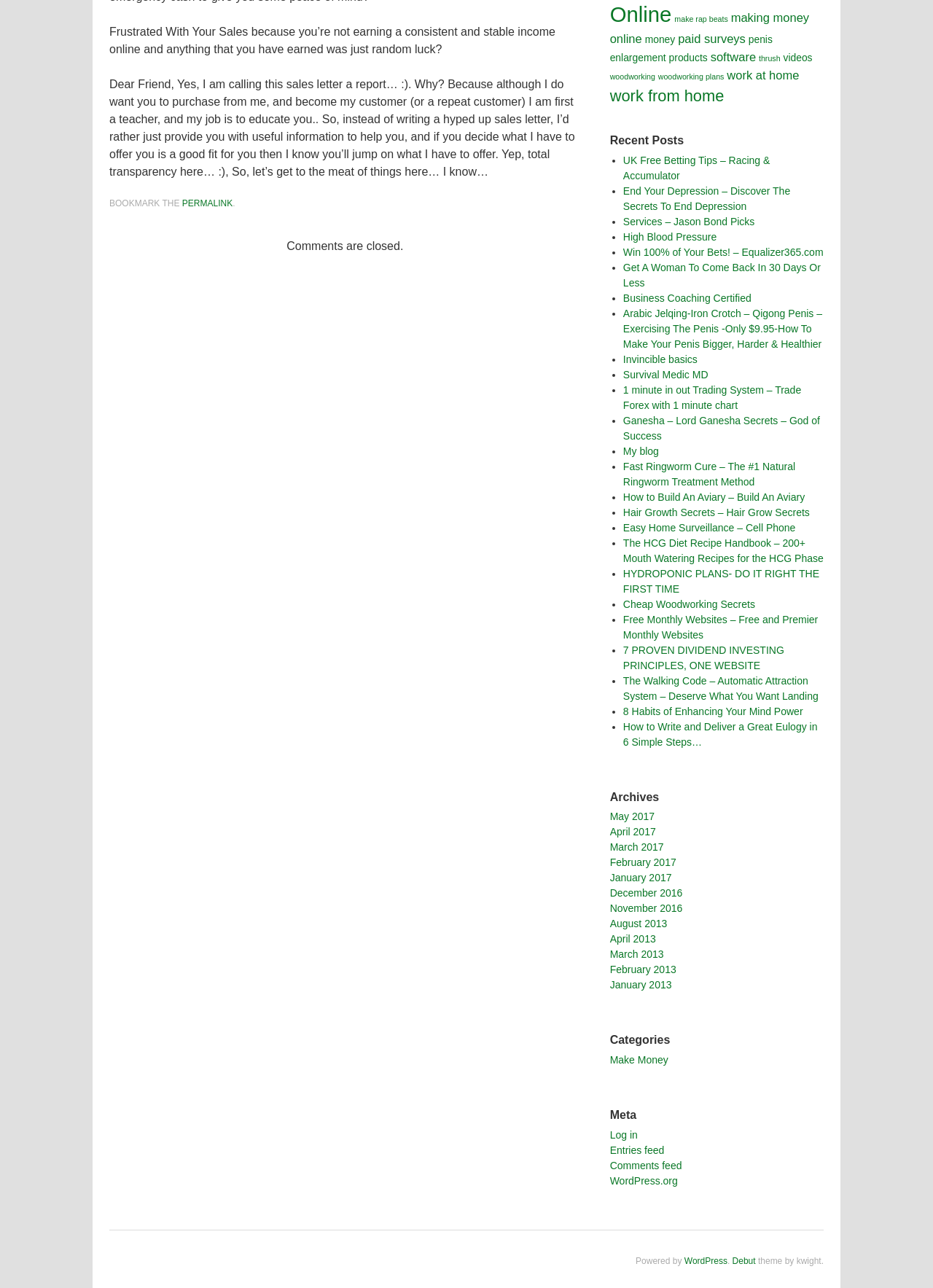Using the provided description: "My blog", find the bounding box coordinates of the corresponding UI element. The output should be four float numbers between 0 and 1, in the format [left, top, right, bottom].

[0.668, 0.346, 0.706, 0.355]